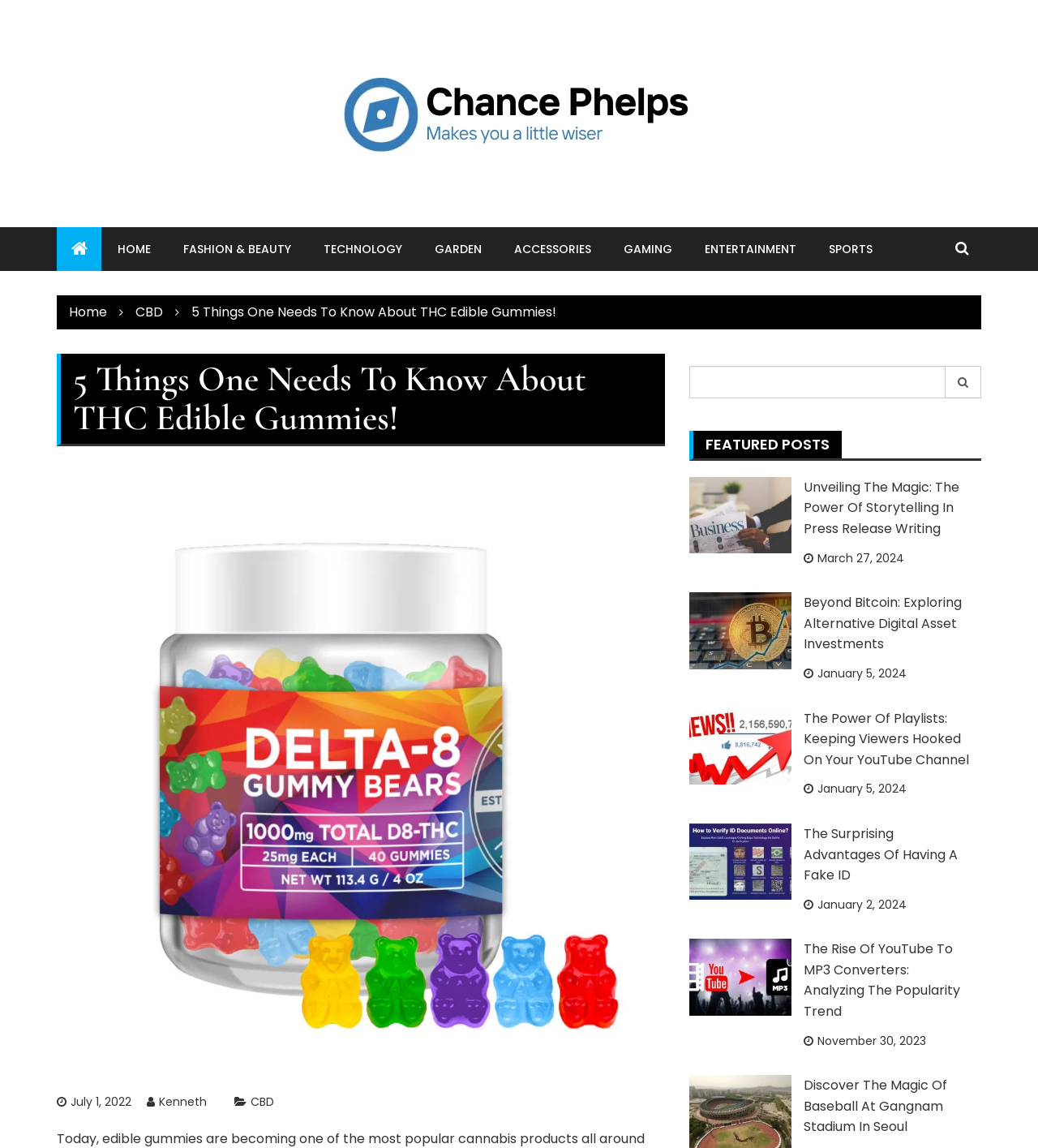What is the date of the article 'The Rise Of YouTube To MP3 Converters: Analyzing The Popularity Trend'?
Please give a detailed and elaborate answer to the question.

I found the date by looking at the link element with the text 'November 30, 2023' which is located below the article title.